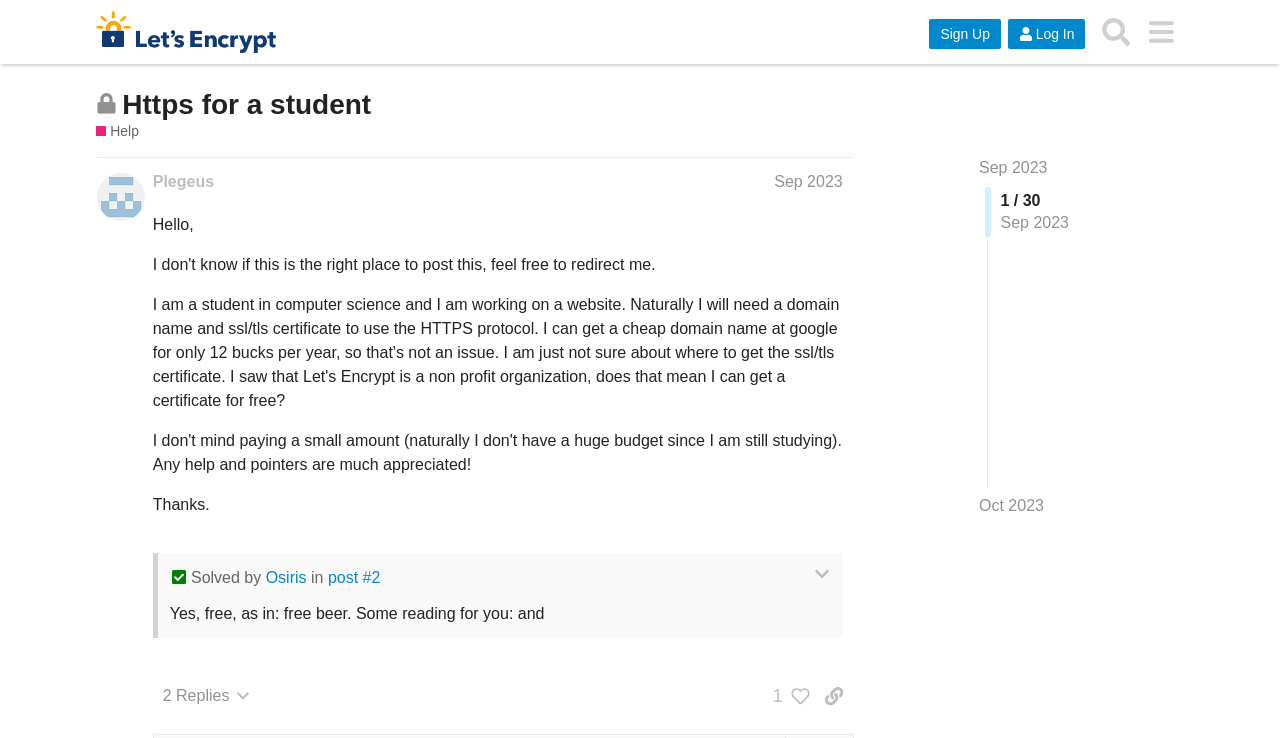Please specify the bounding box coordinates of the clickable section necessary to execute the following command: "Expand the post".

[0.636, 0.767, 0.648, 0.79]